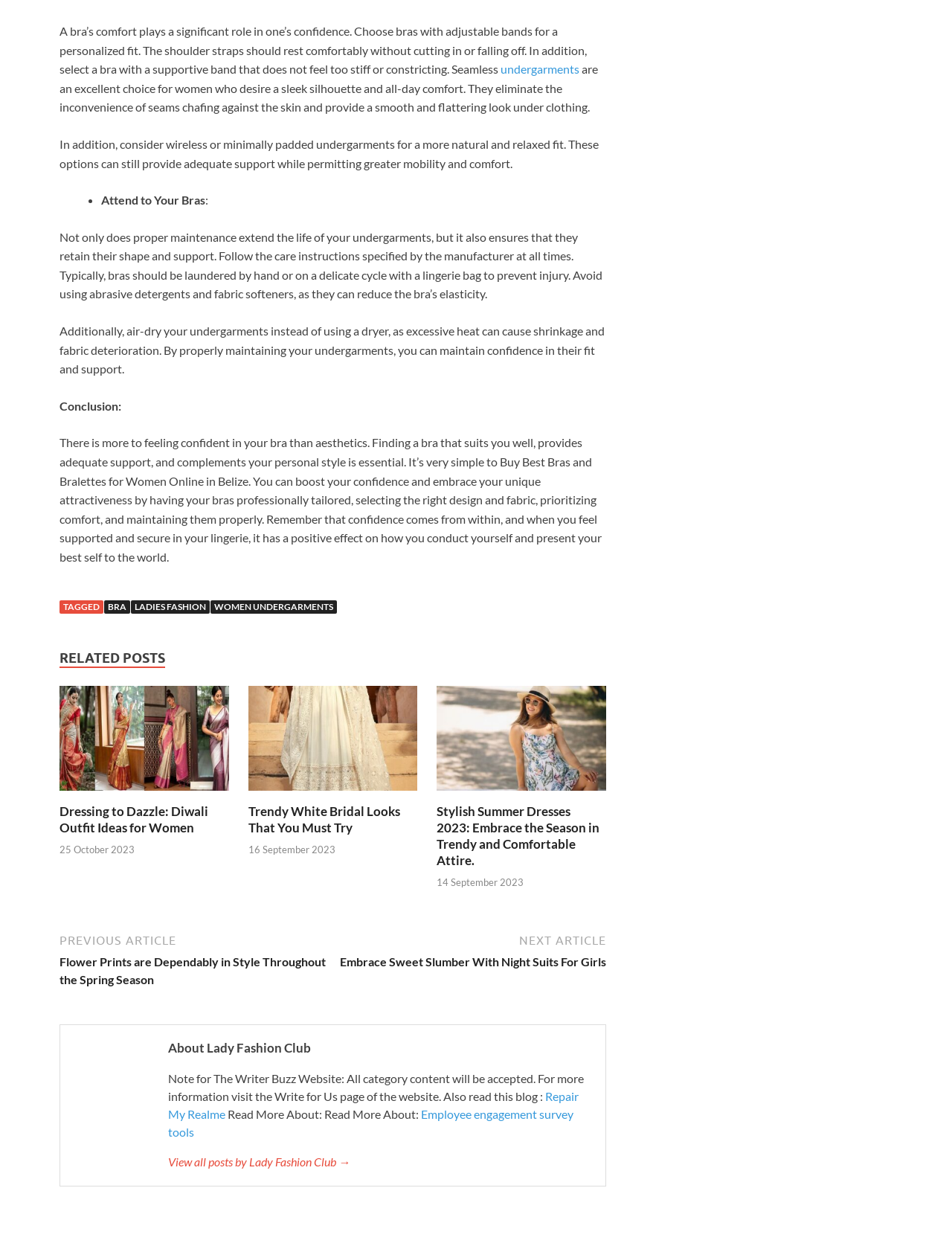Pinpoint the bounding box coordinates for the area that should be clicked to perform the following instruction: "Explore Stylish Summer Dresses 2023".

[0.459, 0.632, 0.637, 0.643]